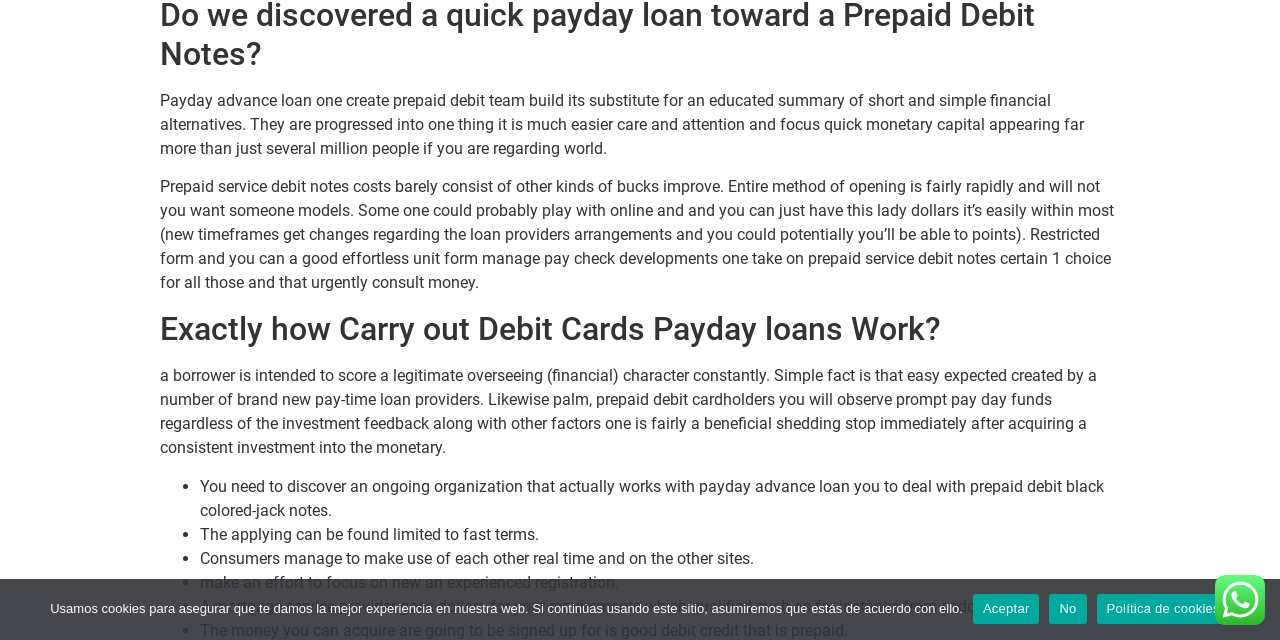Identify the bounding box of the UI component described as: "No".

[0.82, 0.927, 0.849, 0.974]